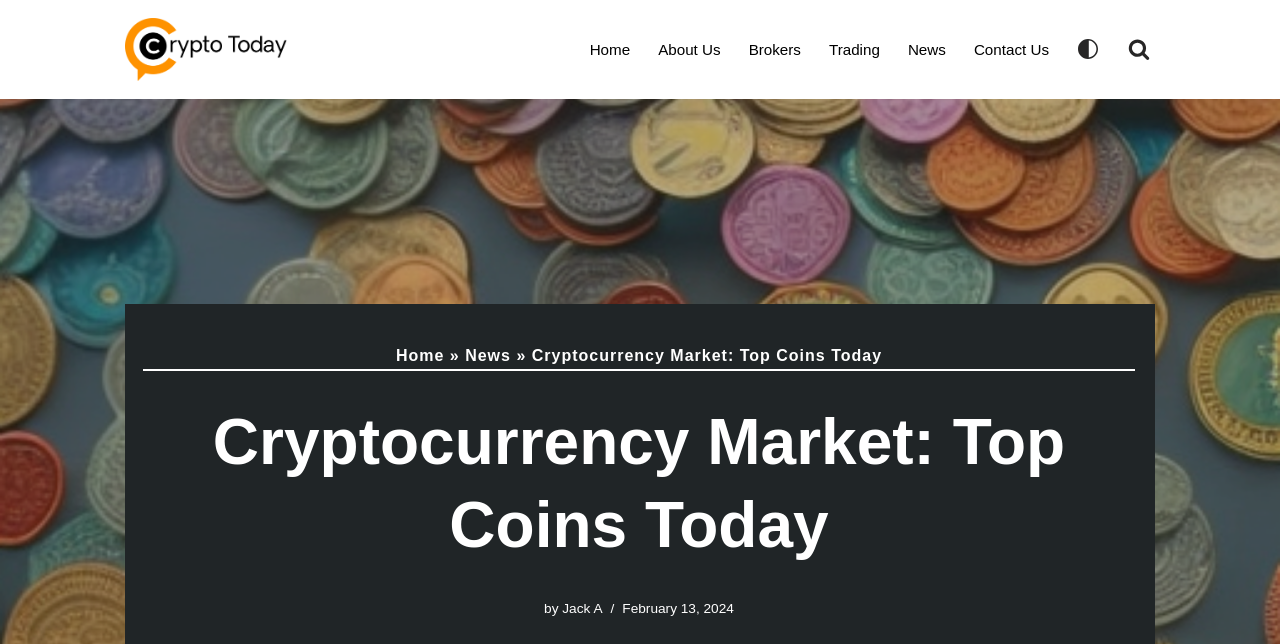From the details in the image, provide a thorough response to the question: How many navigation links are in the primary menu?

I counted the number of links under the 'Primary Menu' navigation element, which are 'Home', 'About Us', 'Brokers', 'Trading', 'News', and 'Contact Us', totaling 7 links.